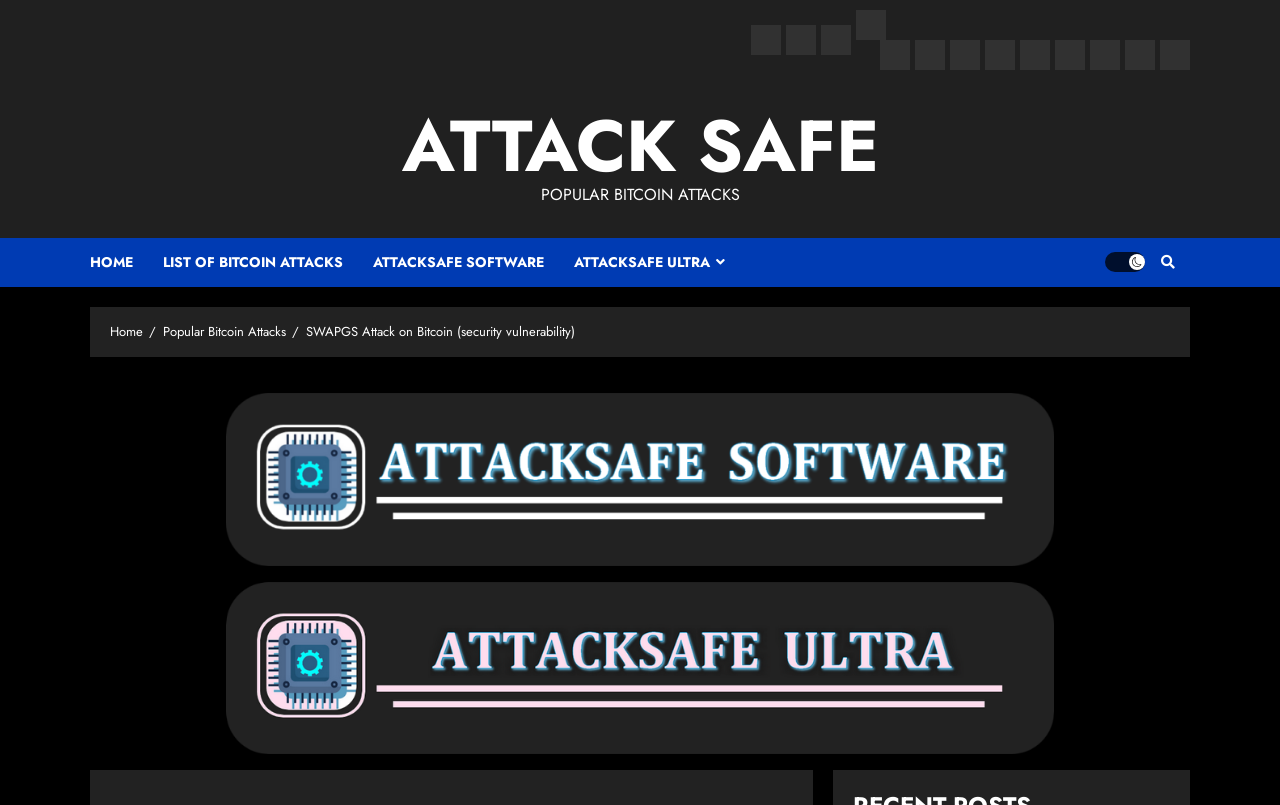Determine the bounding box coordinates of the clickable region to follow the instruction: "View ATTACKSAFE SOFTWARE".

[0.641, 0.031, 0.665, 0.068]